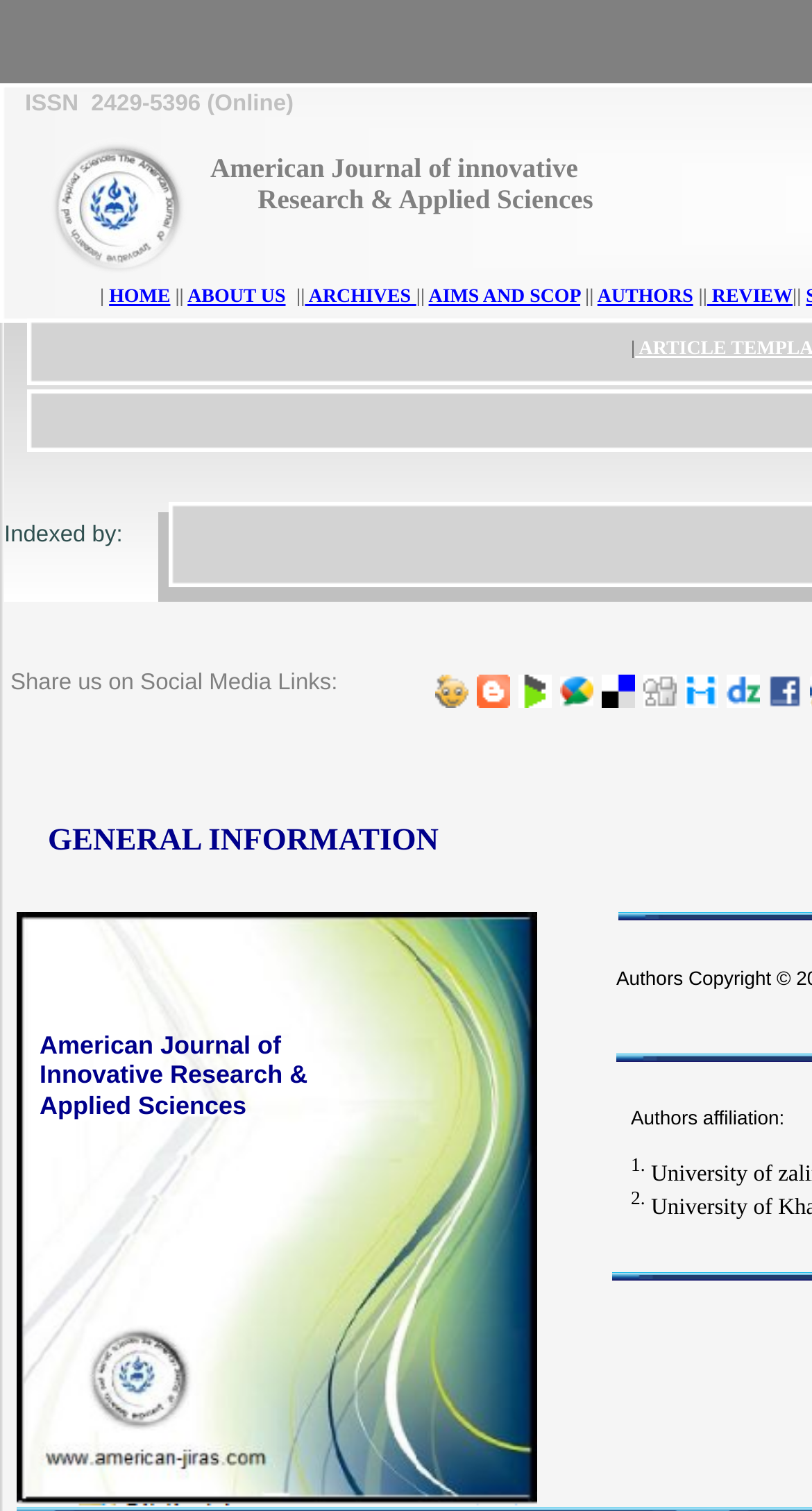Summarize the webpage with intricate details.

The webpage appears to be the homepage of the American Journal of Innovative Research, a scientific journal. At the top left, there is a section with the journal's title, "American Journal of Innovative Research & Applied Sciences", and a subtitle, "Indexed by:". Below this, there is a list of social media links, including Facebook, Twitter, and others, with corresponding icons.

On the top right, there is a navigation menu with links to different sections of the journal, including "HOME", "ABOUT US", "ARCHIVES", "AIMS AND SCOP", "AUTHORS", and "REVIEW". These links are separated by vertical lines.

In the main content area, there is a section with the title "GENERAL INFORMATION" and a subtitle "Authors affiliation:". This section contains superscript numbers, likely referencing authors' affiliations. Below this, there is a section with the title "Share us on Social Media Links:", which appears to be a duplicate of the social media links at the top.

At the bottom of the page, there is a section with the journal's ISSN number, "2429-5396 (Online)".